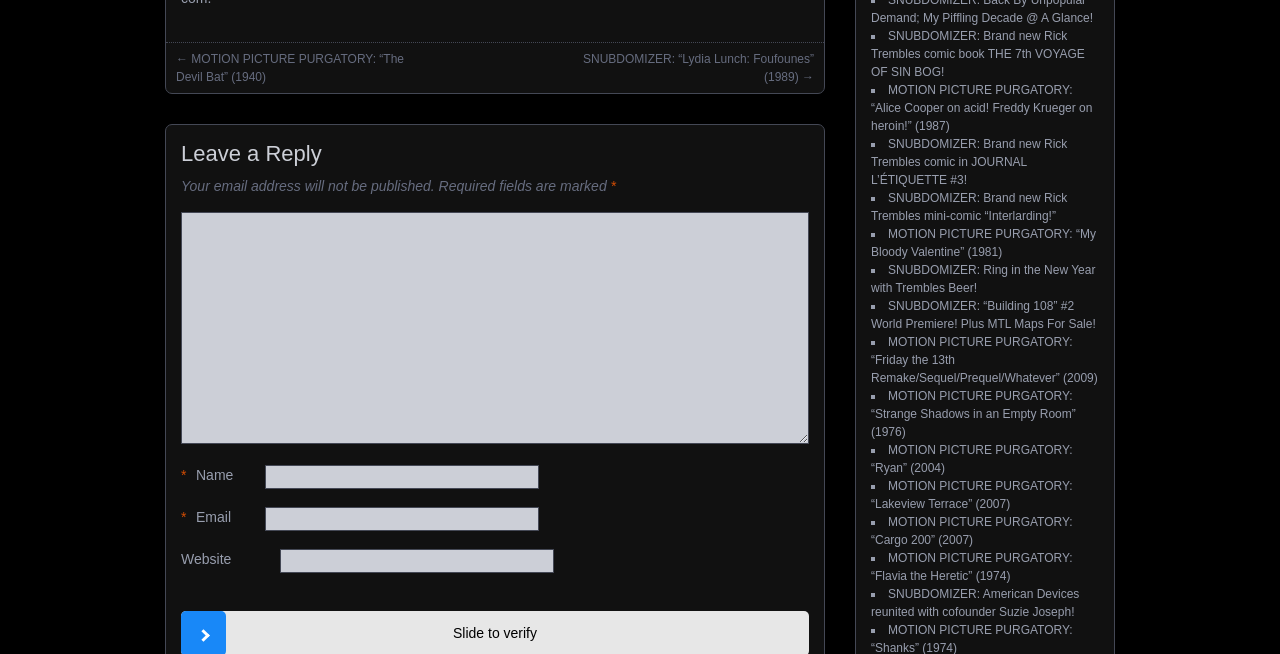Answer the question with a brief word or phrase:
What is the purpose of the 'Slide to verify' button?

To verify